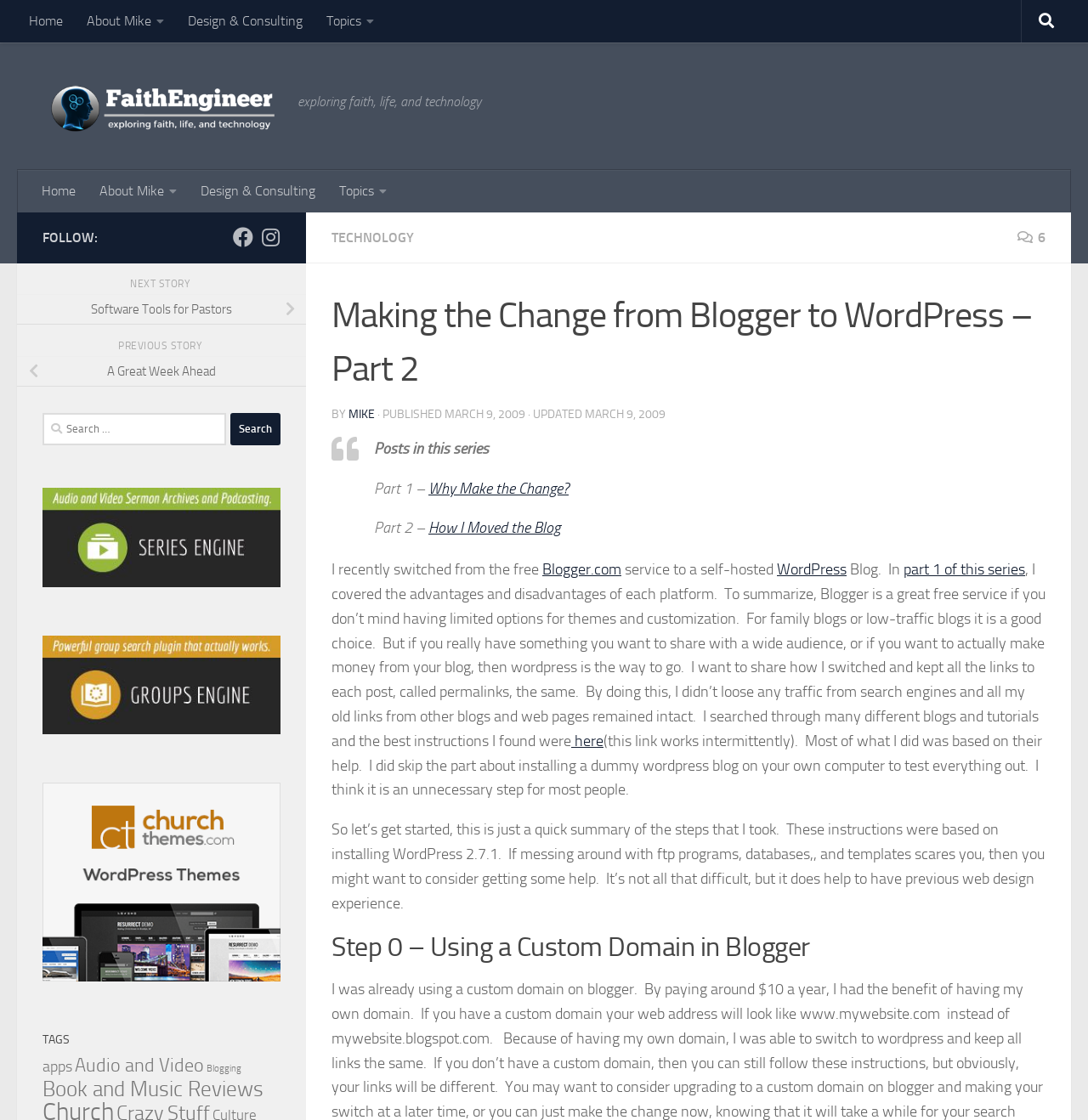Please provide a detailed answer to the question below based on the screenshot: 
What is the author's name?

The author's name can be found in the article metadata, where it says 'BY MIKE'.